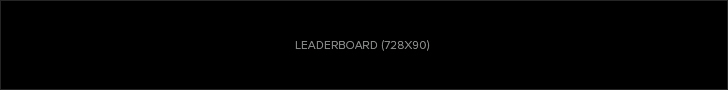Based on the image, please elaborate on the answer to the following question:
What is the purpose of this leaderboard?

The caption states that this type of ad format is commonly used on websites to attract viewer attention, implying that its purpose is to promote various products or services to the viewers.